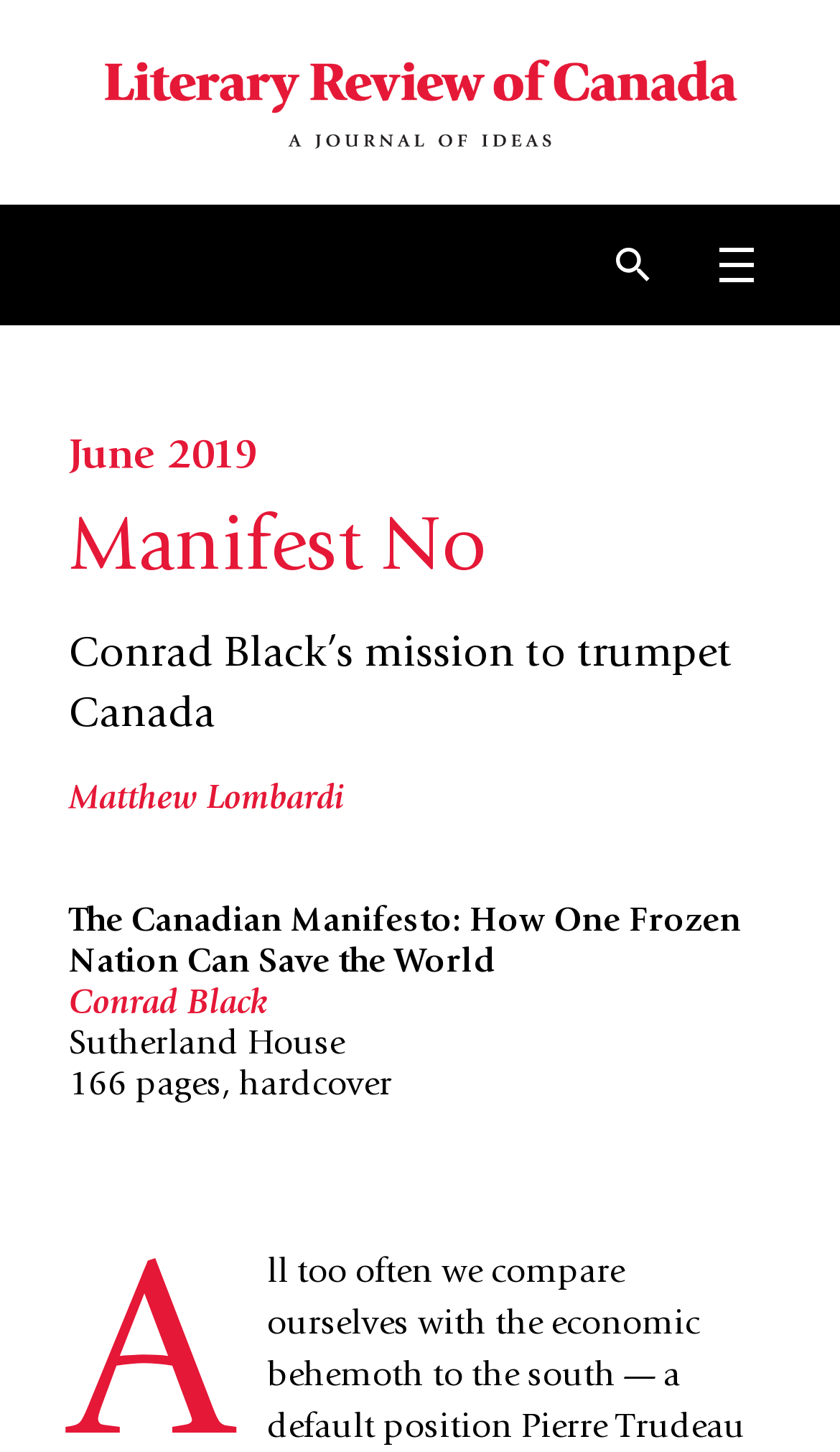Provide a thorough description of this webpage.

The webpage appears to be an article or book review page from the Literary Review of Canada. At the top left corner, there is a logo of the Literary Review of Canada, accompanied by a link to skip to the content. On the top right corner, there are two buttons, one with no label and the other labeled "Open mobile menu".

Below the top section, there is a heading that reads "Manifest No", followed by a link to "June 2019" on the left side. The main content of the page starts with a heading that reads "Conrad Black’s mission to trumpet Canada", written by Matthew Lombardi, whose name is linked. 

The article or book review is about "The Canadian Manifesto: How One Frozen Nation Can Save the World" by Sutherland House, which is a 166-page hardcover book. The text describing the book is positioned below the heading and author information.